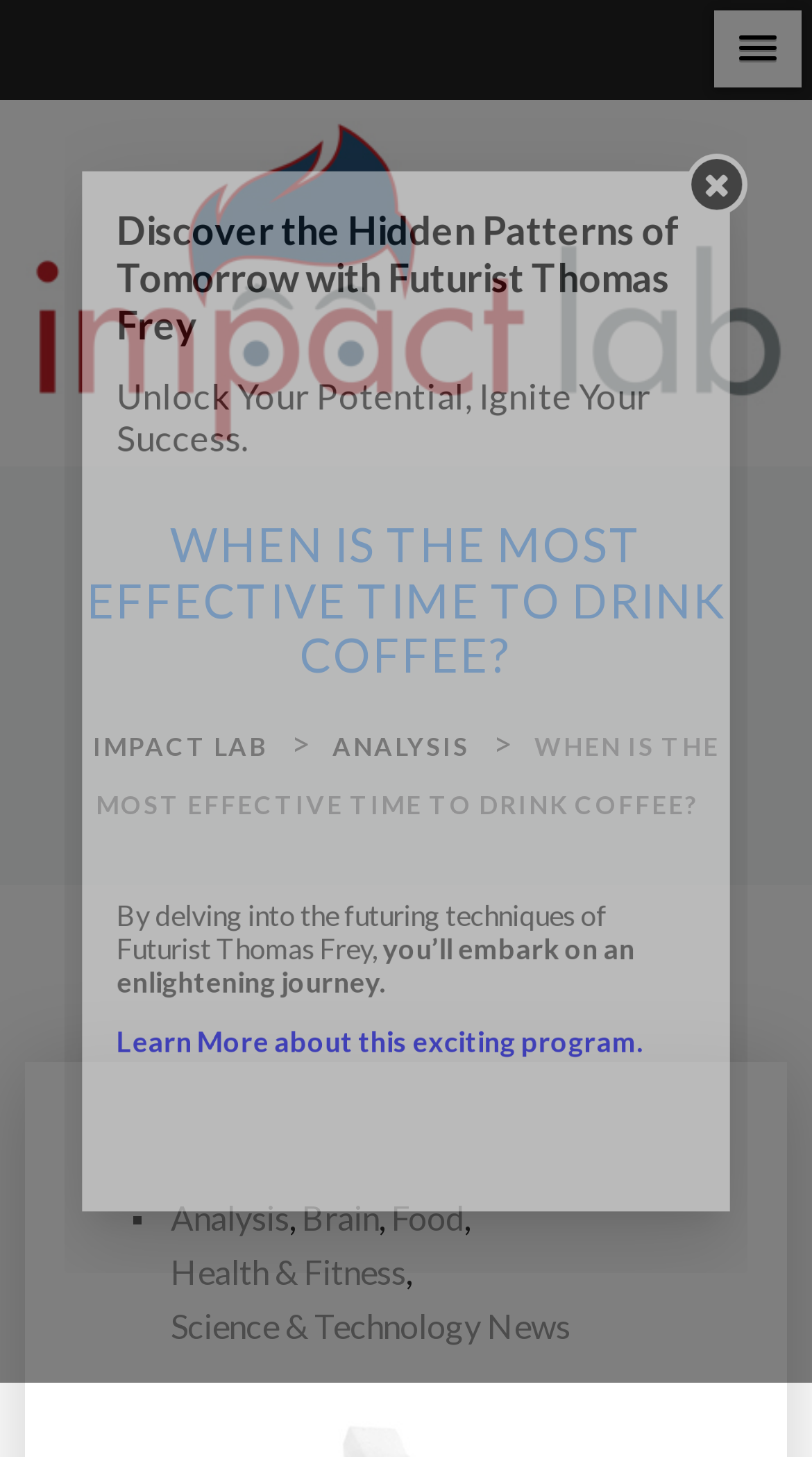Can you specify the bounding box coordinates of the area that needs to be clicked to fulfill the following instruction: "Explore the Analysis category"?

[0.409, 0.495, 0.588, 0.532]